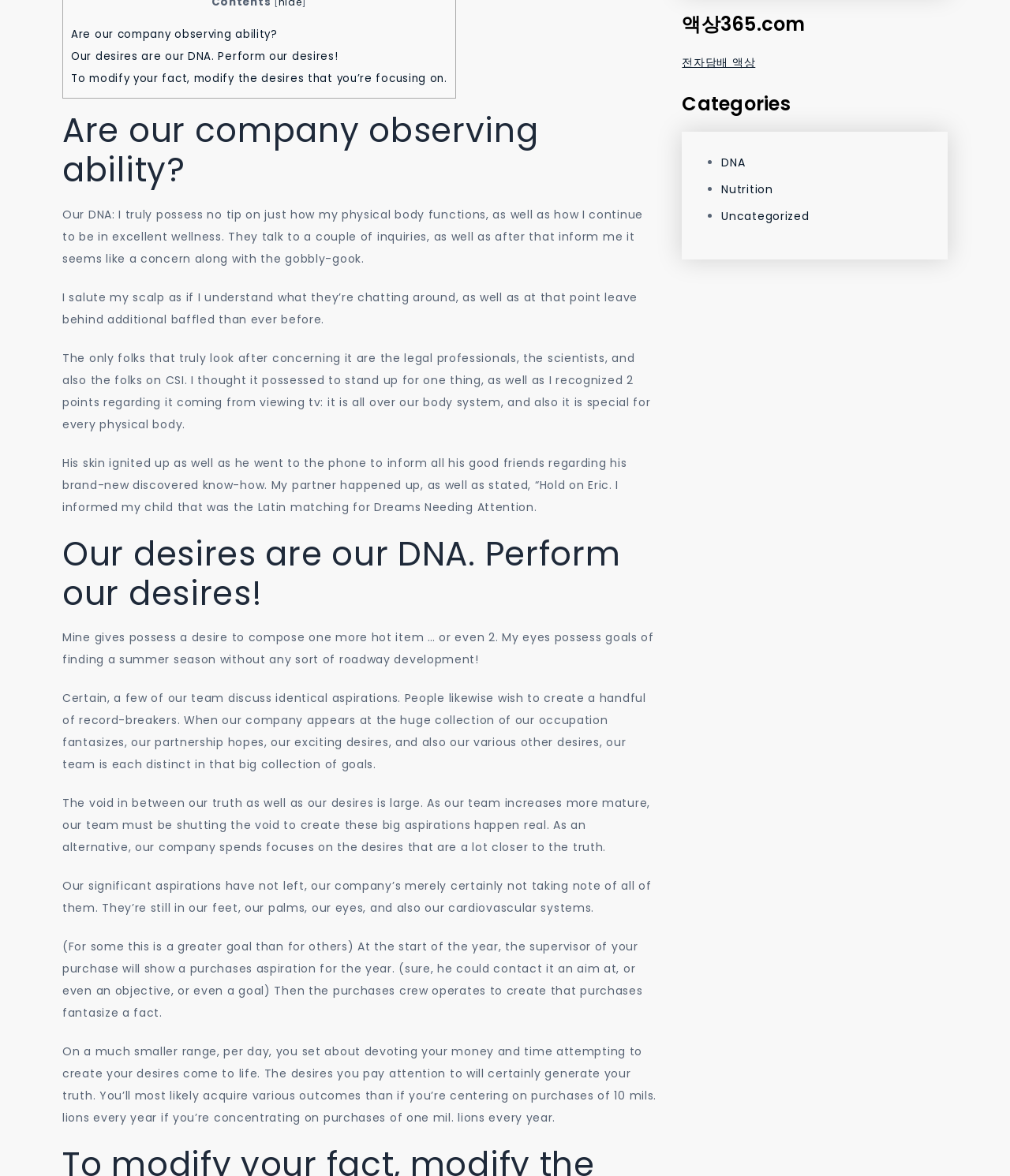Given the description of the UI element: "Are our company observing ability?", predict the bounding box coordinates in the form of [left, top, right, bottom], with each value being a float between 0 and 1.

[0.07, 0.023, 0.275, 0.035]